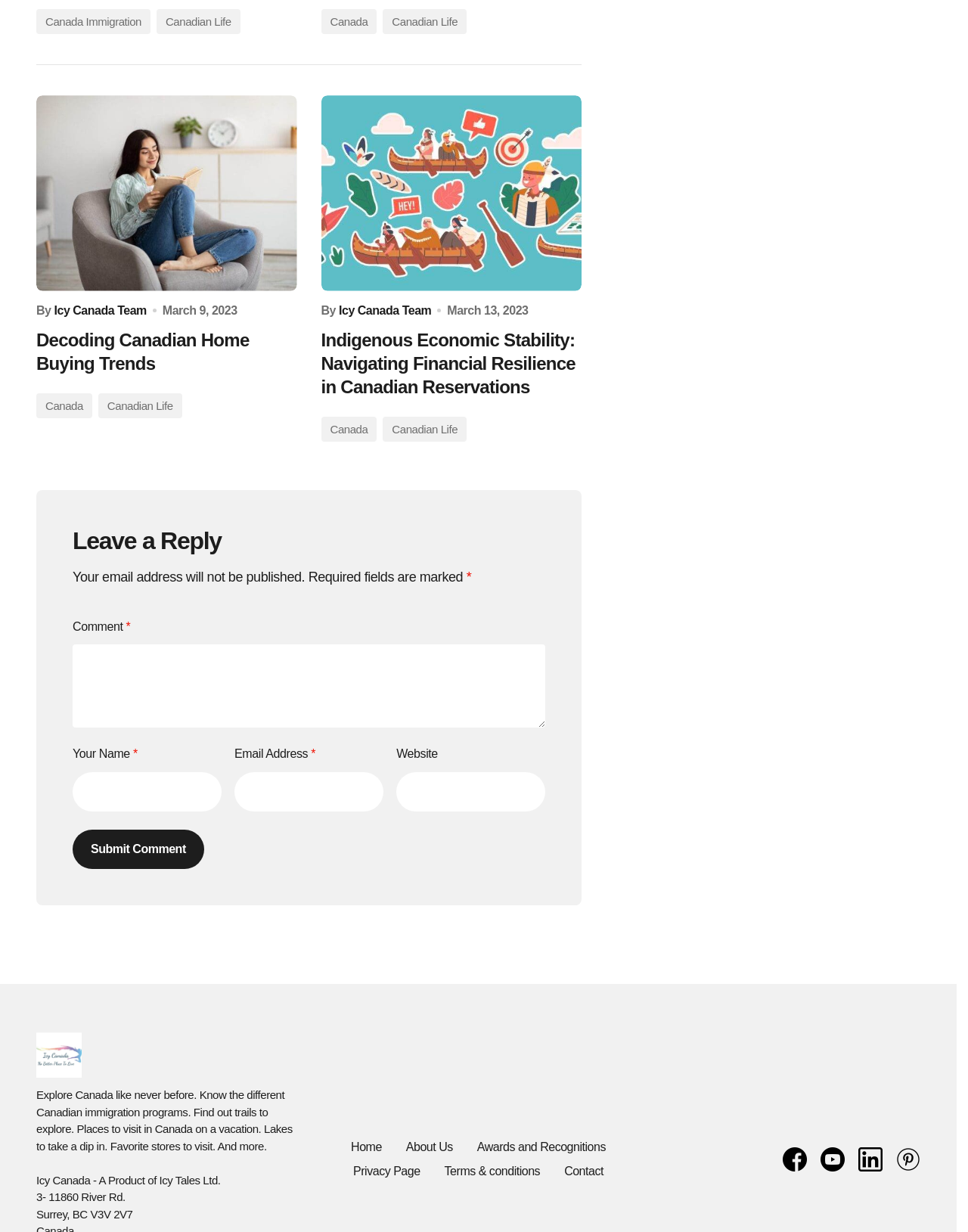Specify the bounding box coordinates of the element's area that should be clicked to execute the given instruction: "Contact Icy Canada". The coordinates should be four float numbers between 0 and 1, i.e., [left, top, right, bottom].

[0.583, 0.945, 0.623, 0.956]